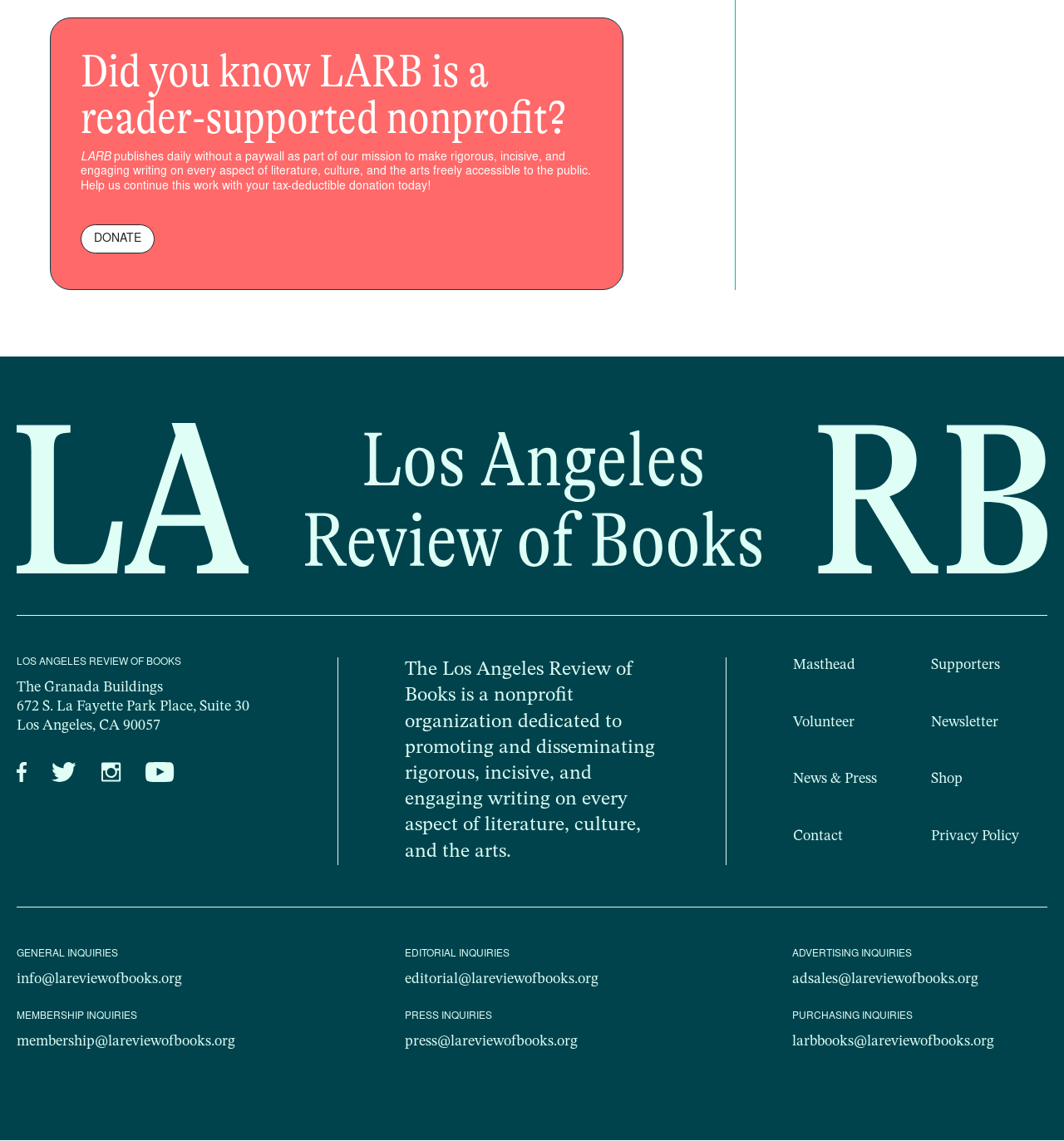Kindly determine the bounding box coordinates for the area that needs to be clicked to execute this instruction: "Visit the Facebook page".

[0.016, 0.664, 0.025, 0.691]